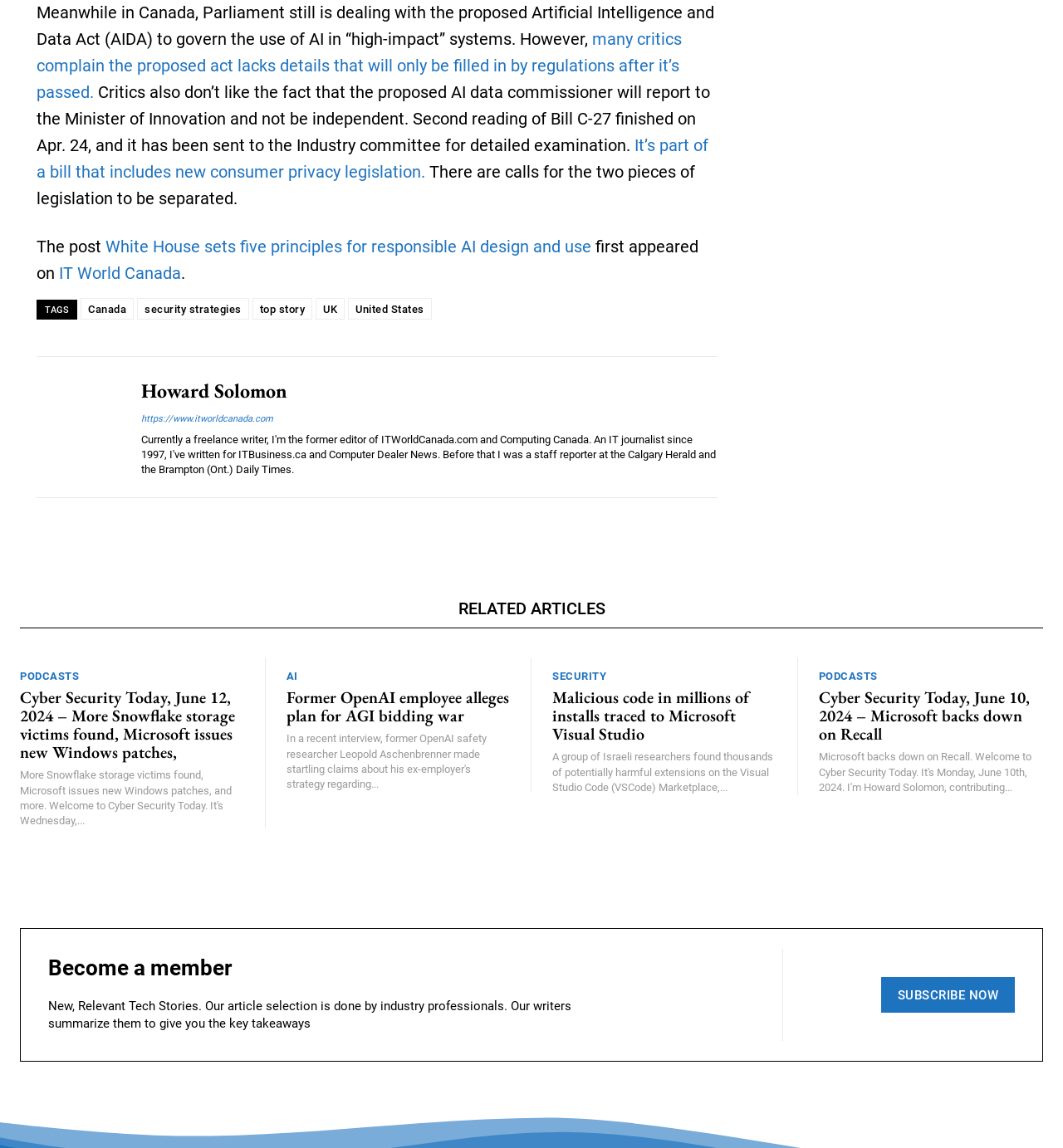Please provide a comprehensive response to the question based on the details in the image: What is the category of the article 'Cyber Security Today, June 12, 2024'?

The category of the article 'Cyber Security Today, June 12, 2024' can be determined by looking at the heading above the article, which says 'RELATED ARTICLES', and then finding the link 'PODCASTS' next to the article title.